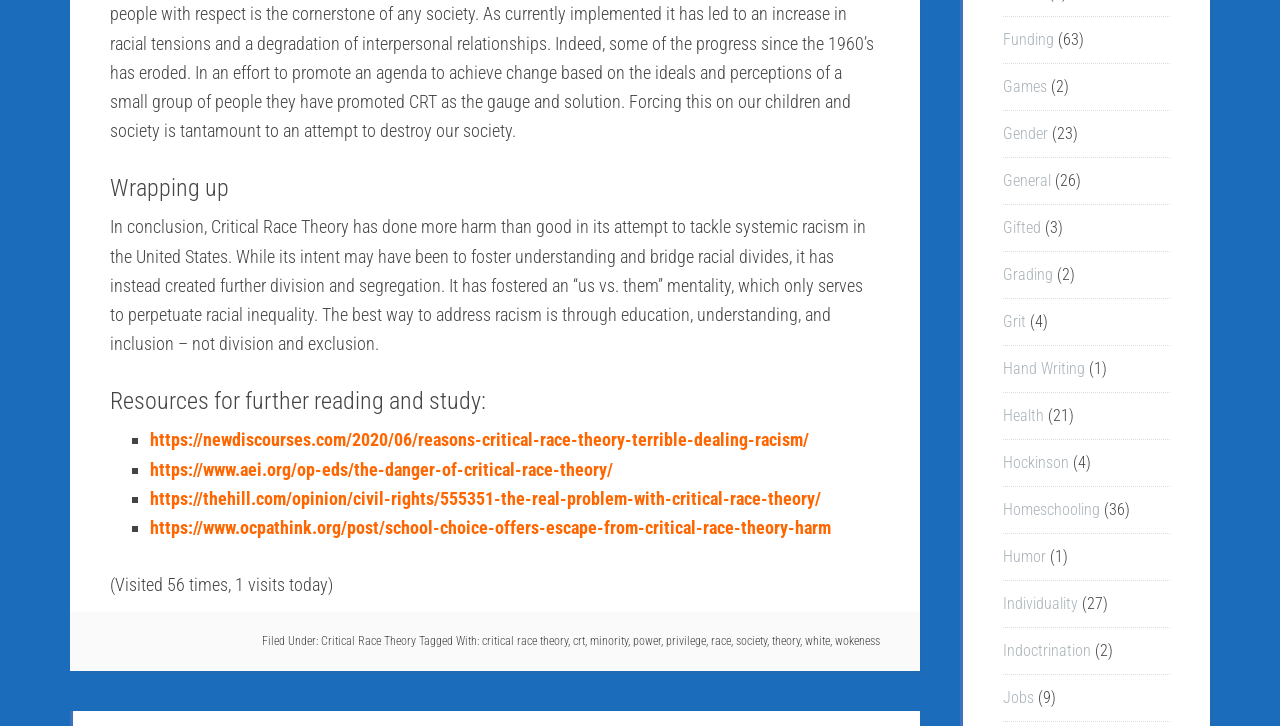Determine the coordinates of the bounding box for the clickable area needed to execute this instruction: "Visit the Funding page".

[0.784, 0.041, 0.823, 0.067]